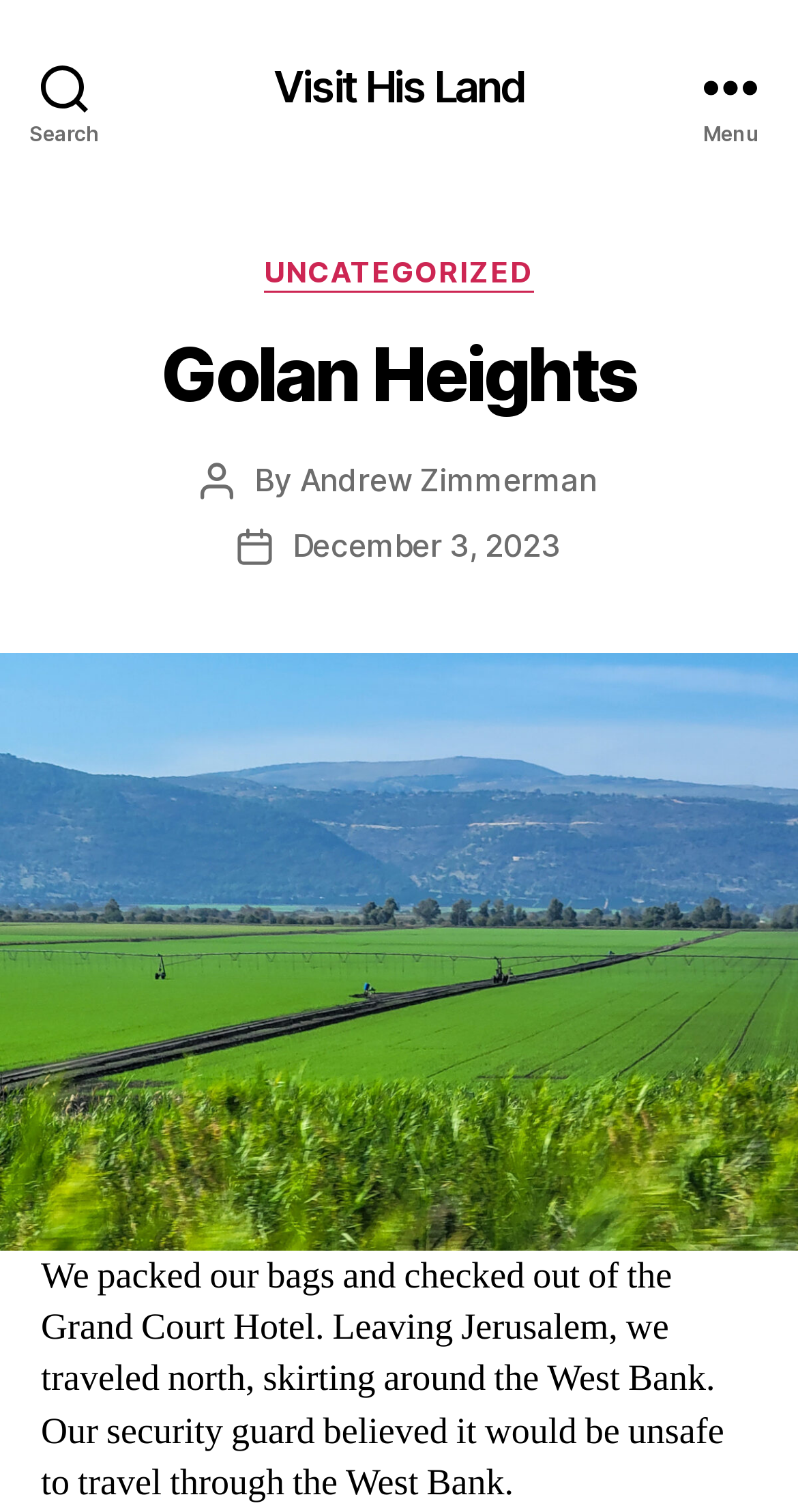What is the date of the post?
Please craft a detailed and exhaustive response to the question.

I found the answer by looking at the section that mentions 'Post date' and then finding the corresponding link that says 'December 3, 2023'.